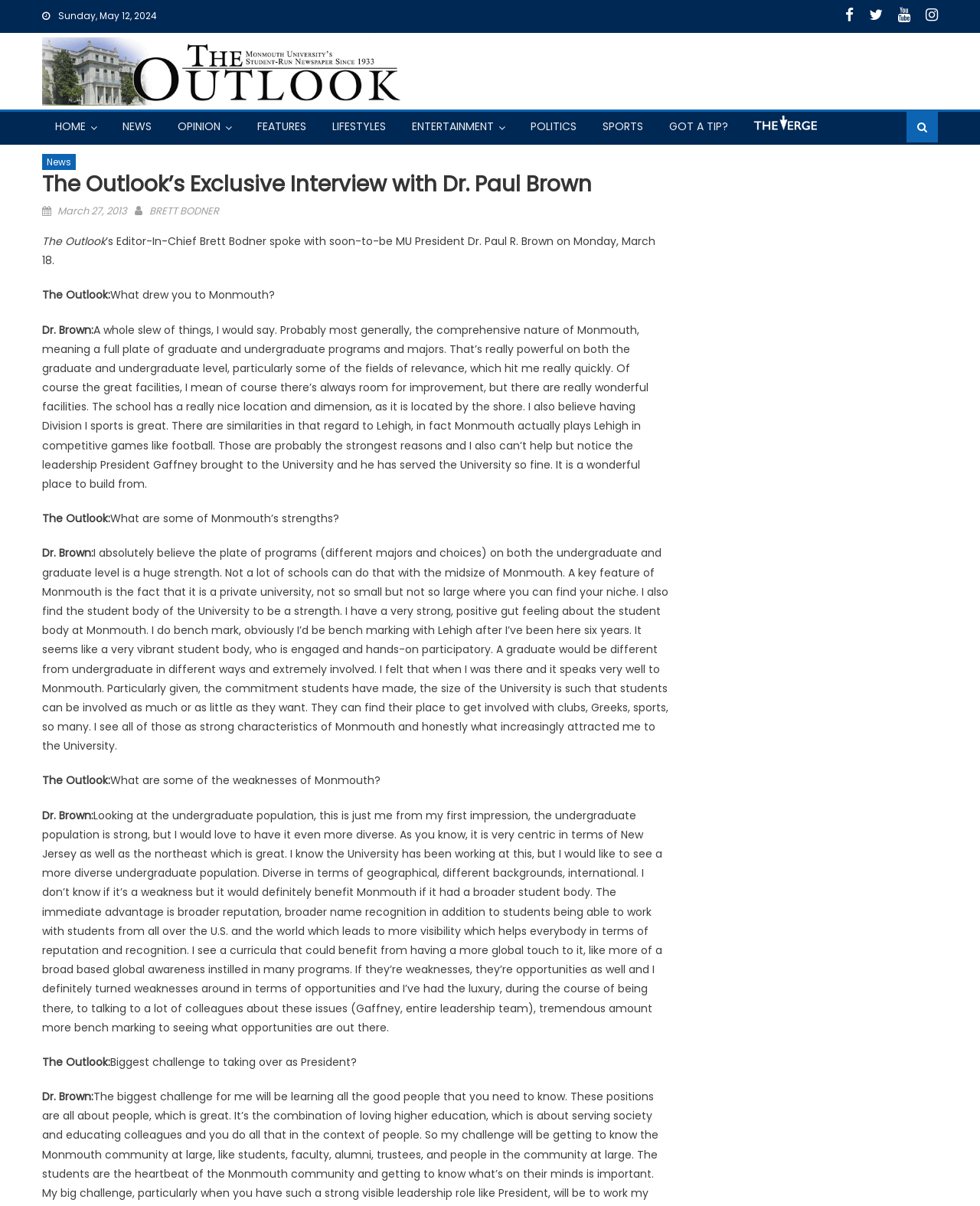What is the date of the interview?
Respond with a short answer, either a single word or a phrase, based on the image.

Monday, March 18